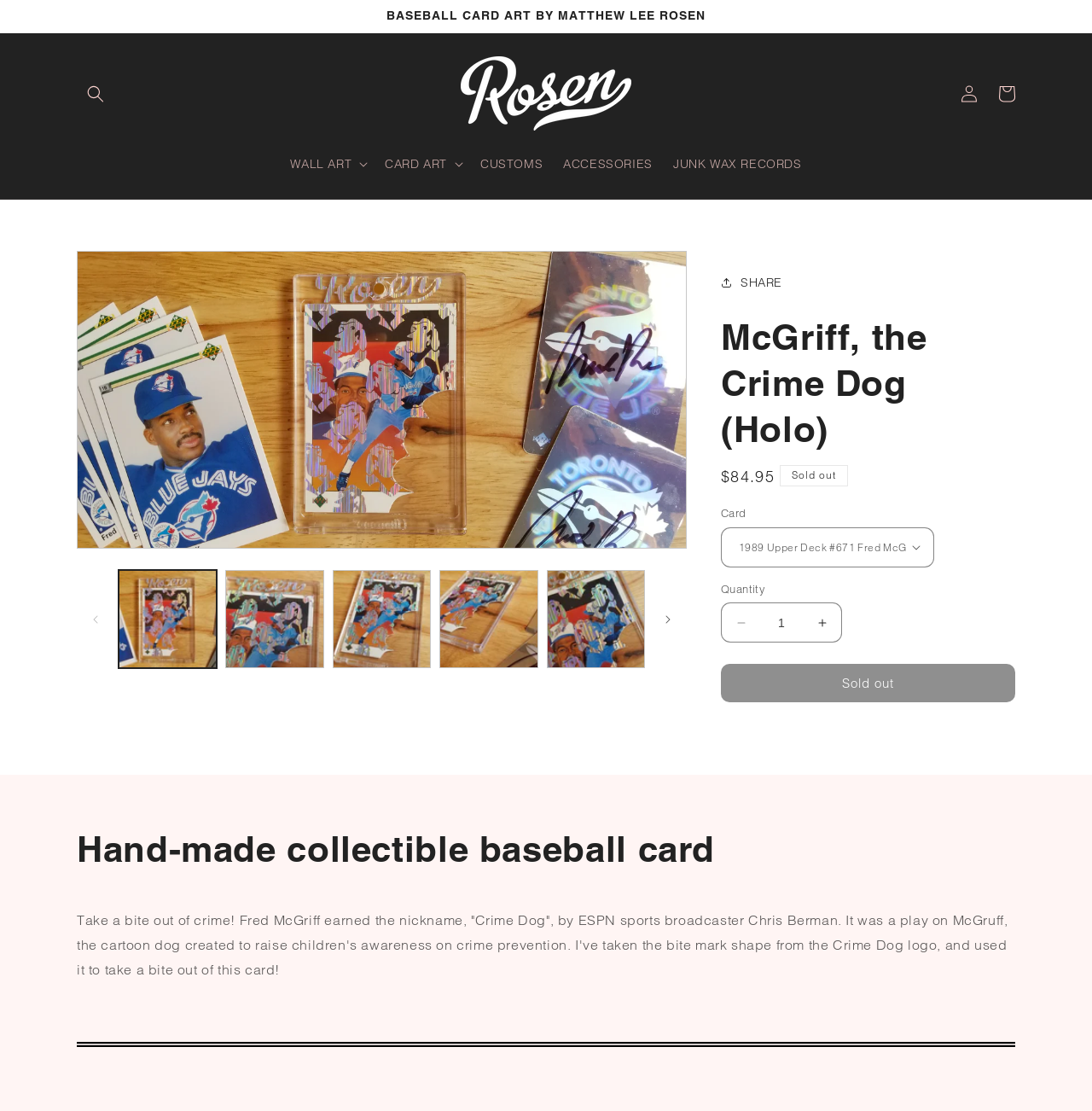Locate the bounding box coordinates of the element that should be clicked to fulfill the instruction: "View product information".

[0.07, 0.225, 0.163, 0.26]